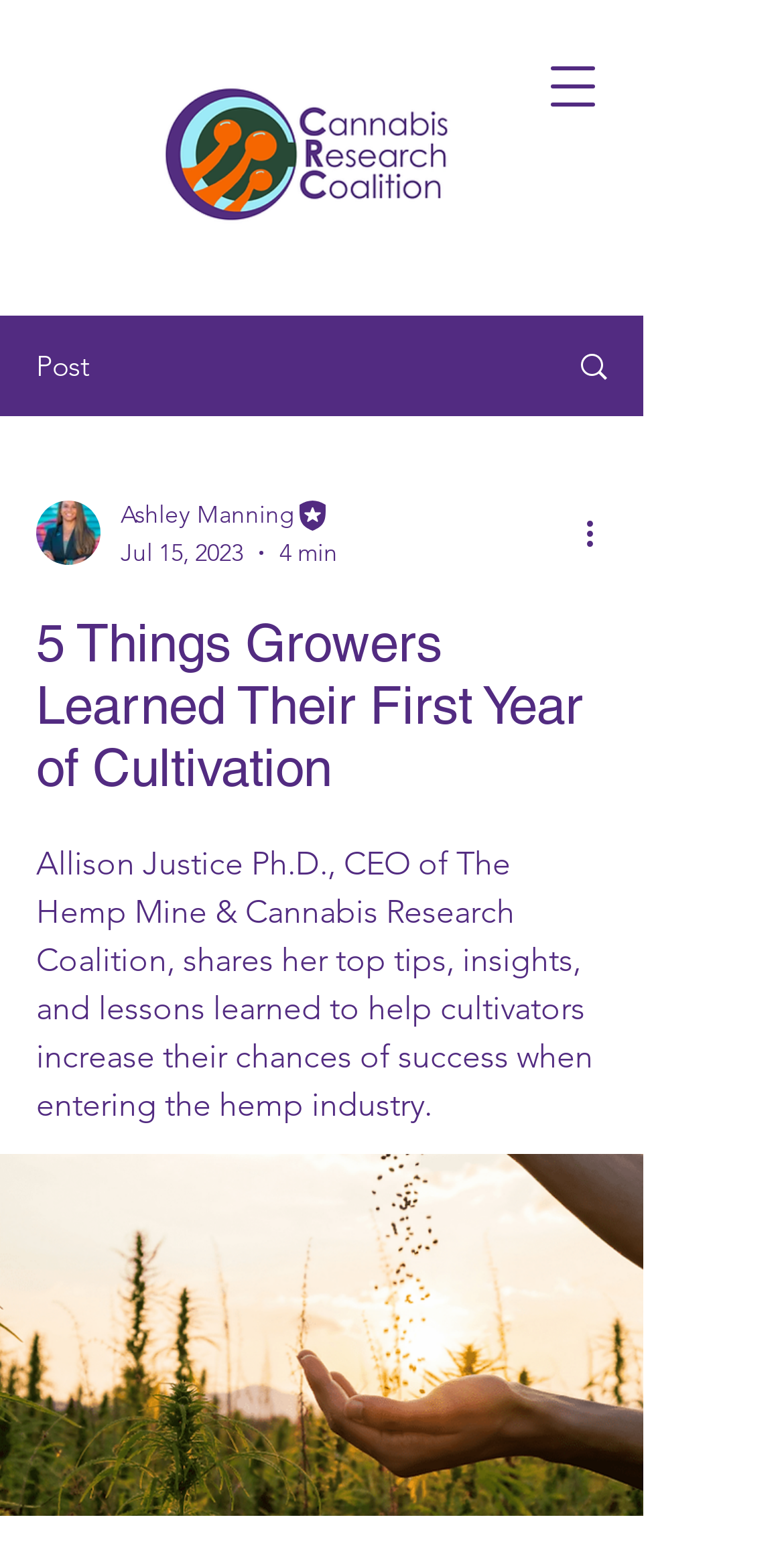Who is the CEO of The Hemp Mine?
Answer the question with a detailed and thorough explanation.

The answer can be found in the text description below the main heading, which states 'Allison Justice Ph.D., CEO of The Hemp Mine & Cannabis Research Coalition, shares her top tips, insights, and lessons learned to help cultivators increase their chances of success when entering the hemp industry.'